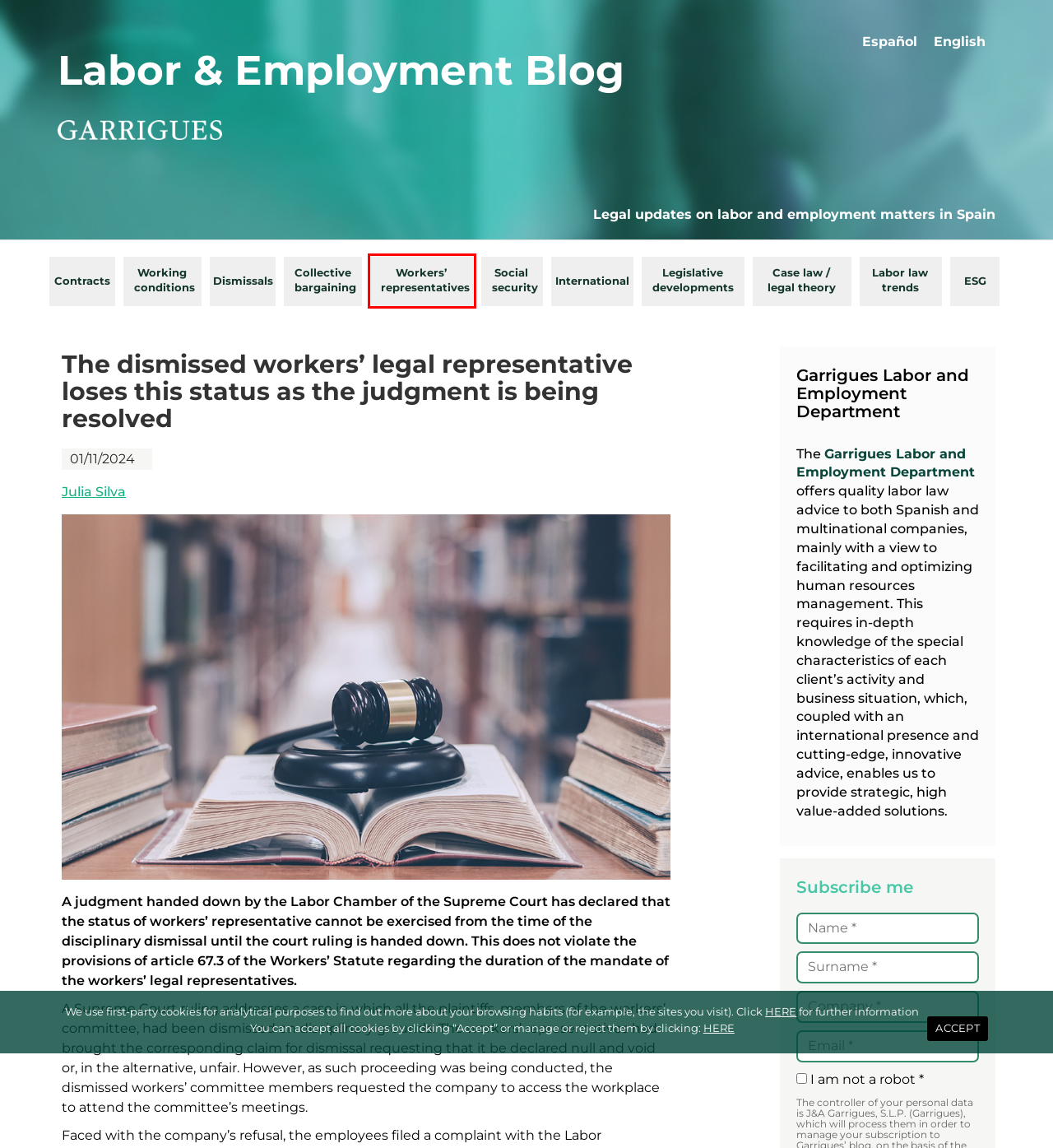Given a webpage screenshot with a red bounding box around a UI element, choose the webpage description that best matches the new webpage after clicking the element within the bounding box. Here are the candidates:
A. Workers’ representatives | Labor and Employment Law - Garrigues
B. Labor law trends | Labor and Employment Law - Garrigues
C. Labor law and working conditions | Labor and Employment Law - Garrigues
D. ESG | Labor and Employment Law - Garrigues
E. Case law / legal theory | Labor and Employment Law - Garrigues
F. Social security | Labor and Employment Law - Garrigues
G. | Labor and Employment Law - Garrigues
H. Collective bargaining | Labor and Employment Law - Garrigues

A